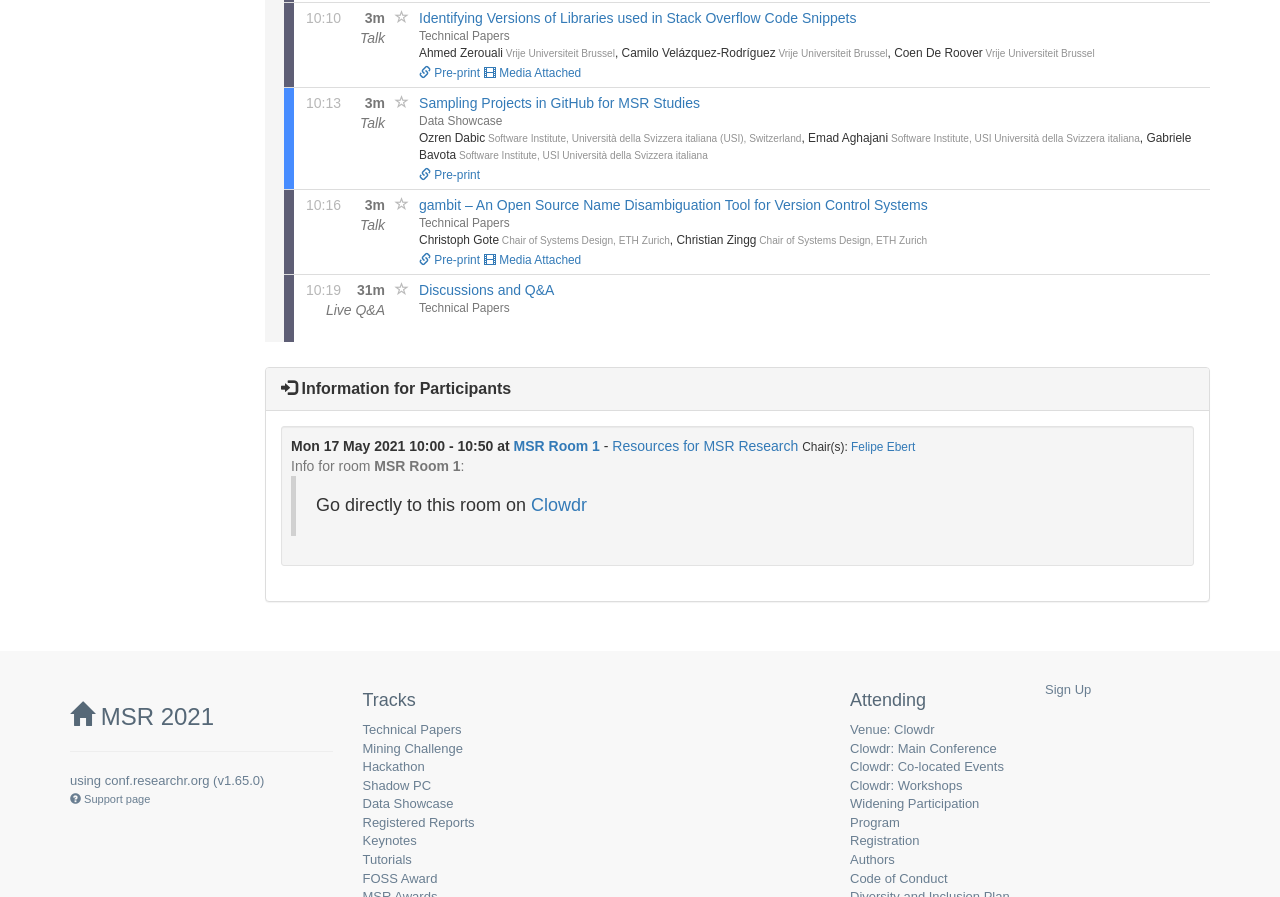Identify the bounding box coordinates of the region I need to click to complete this instruction: "Go to 'MSR Room 1'".

[0.401, 0.489, 0.469, 0.507]